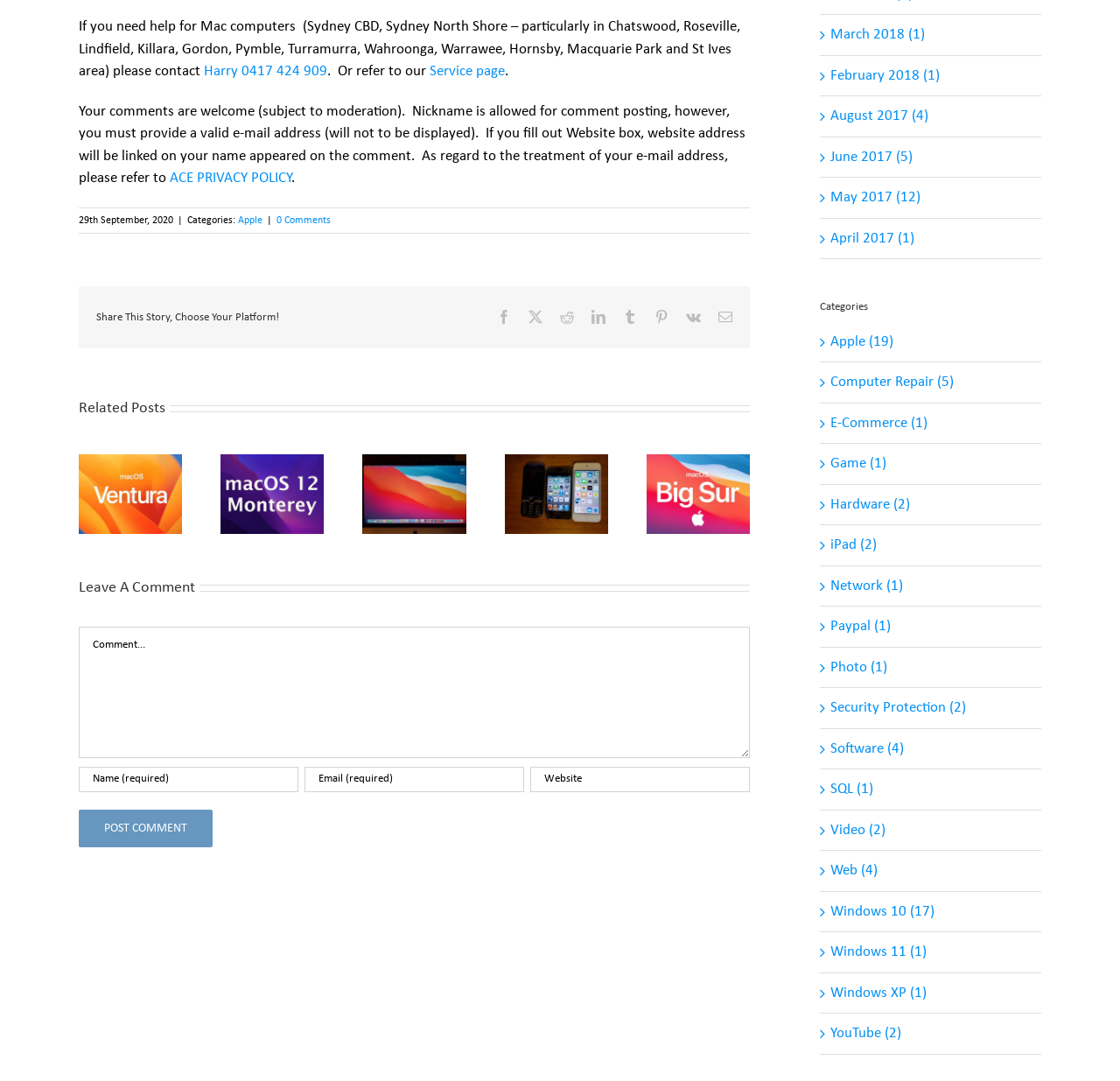Given the content of the image, can you provide a detailed answer to the question?
What is the purpose of the 'Post Comment' button?

The 'Post Comment' button is located at the bottom of the webpage, below the comment form, and it is used to submit a comment after filling out the required fields.